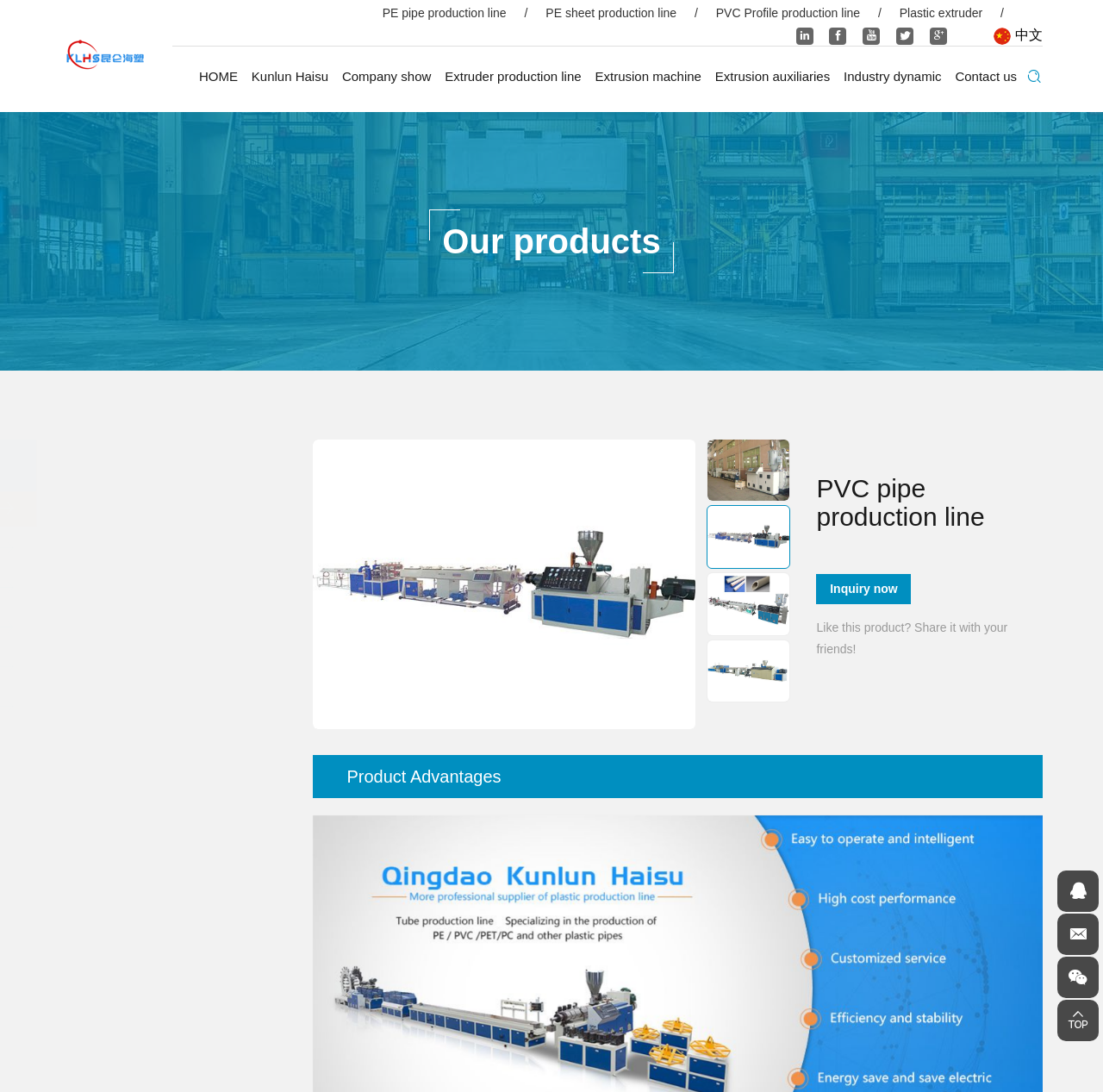Identify the bounding box coordinates for the region to click in order to carry out this instruction: "Click on PE pipe production line". Provide the coordinates using four float numbers between 0 and 1, formatted as [left, top, right, bottom].

[0.333, 0.0, 0.472, 0.024]